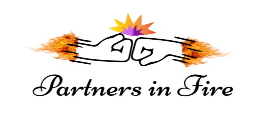Break down the image and describe each part extensively.

The image features the logo of "Partners in Fire," illustrating a dynamic and spirited collaboration. At the center, two fists are depicted gently colliding, symbolizing unity and partnership, while vibrant flames and a colorful burst radiate from the contact point, conveying energy and enthusiasm. The name "Partners in Fire" is elegantly scripted below the graphic, embracing the theme of passionate collaboration. This logo reflects a strong sense of community and shared purpose, aligning with the overarching message of the content it represents.